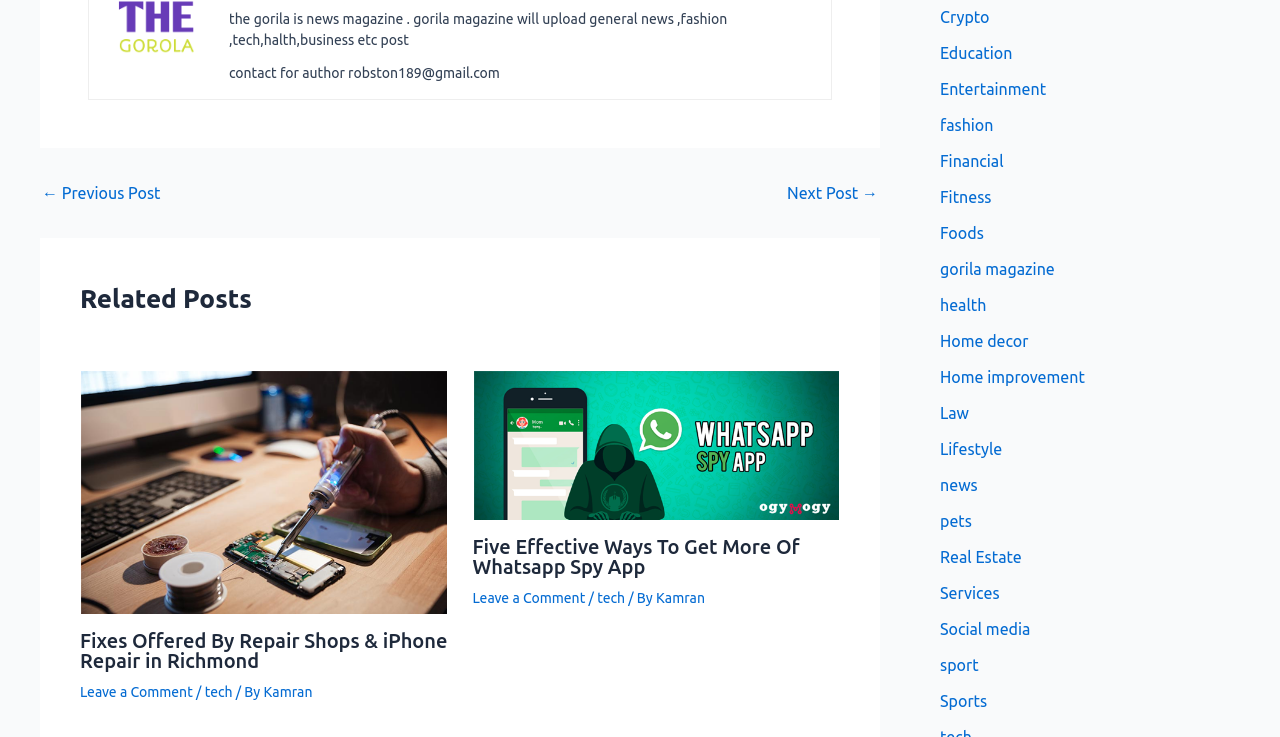Give a concise answer using one word or a phrase to the following question:
What is the title of the first related post?

Fixes Offered By Repair Shops & iPhone Repair in Richmond